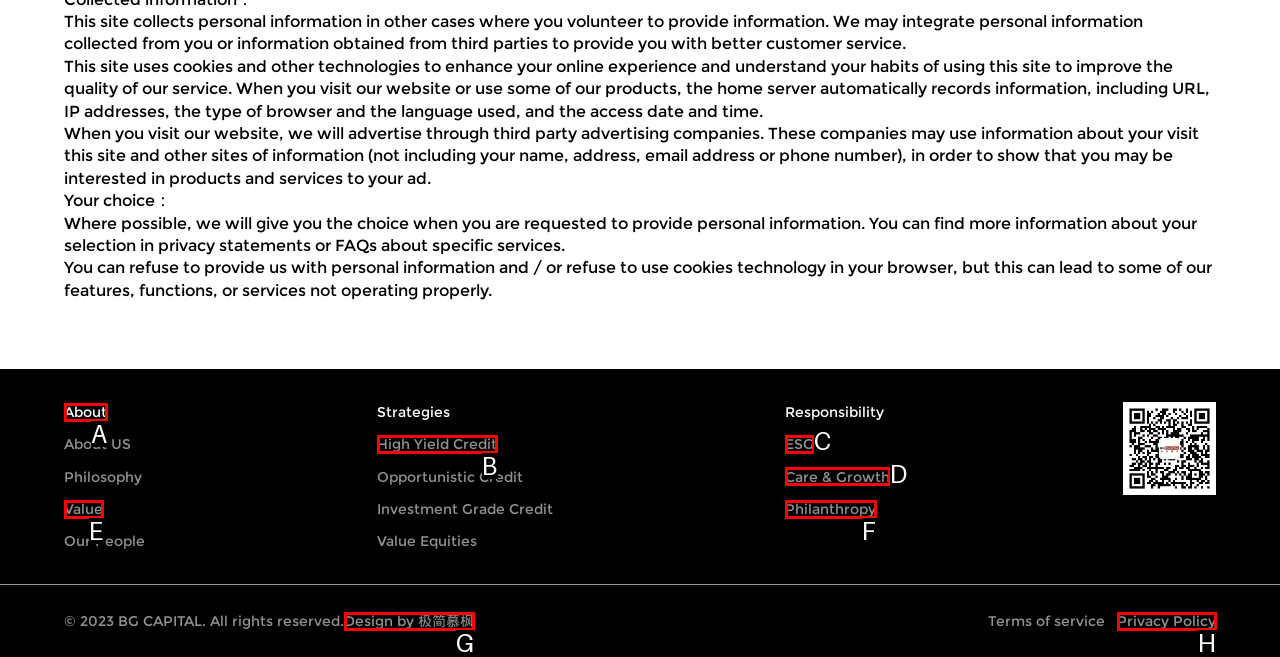Please determine which option aligns with the description: Philanthropy. Respond with the option’s letter directly from the available choices.

F